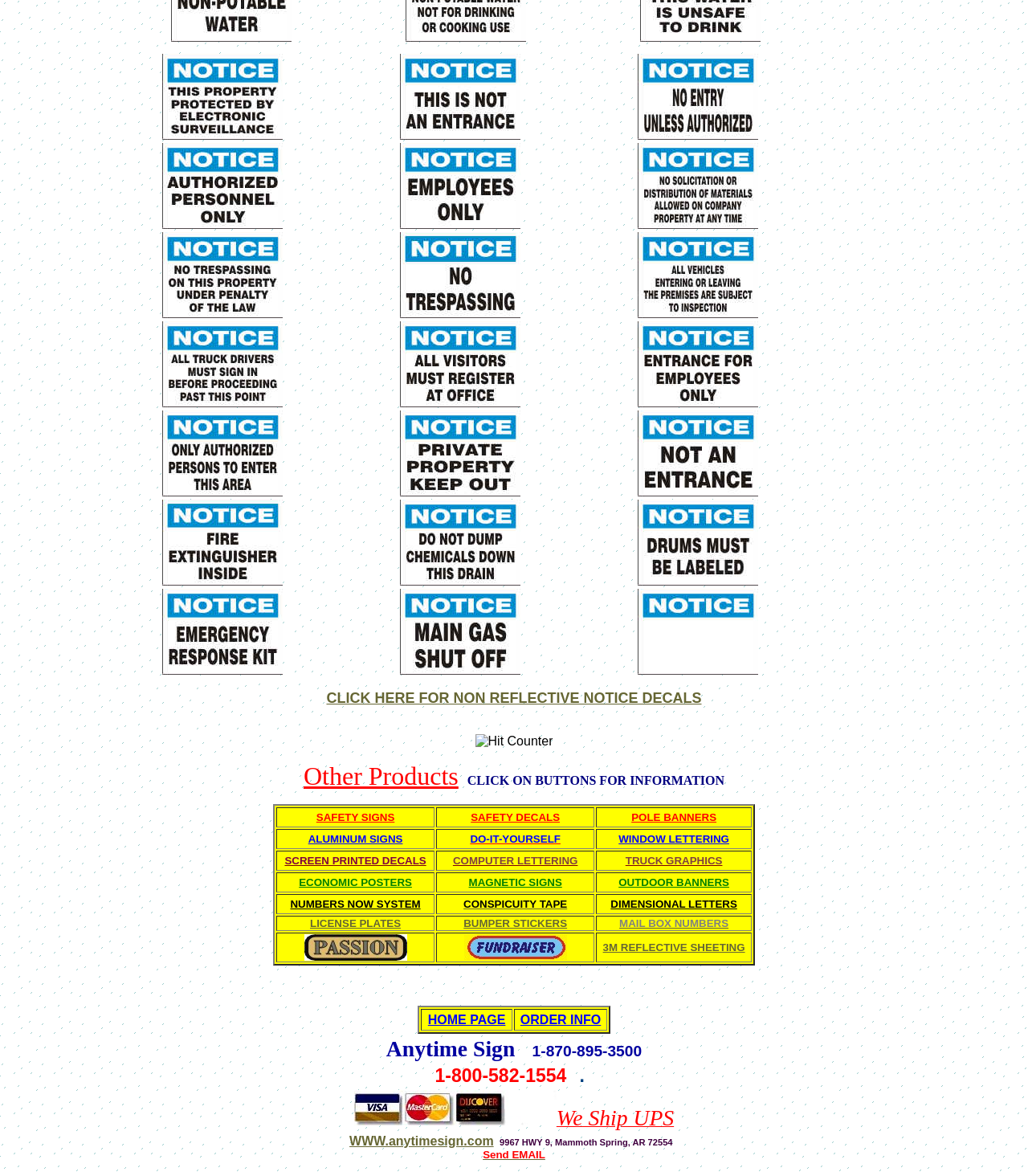Locate the UI element described by 3M REFLECTIVE SHEETING in the provided webpage screenshot. Return the bounding box coordinates in the format (top-left x, top-left y, bottom-right x, bottom-right y), ensuring all values are between 0 and 1.

[0.586, 0.799, 0.725, 0.811]